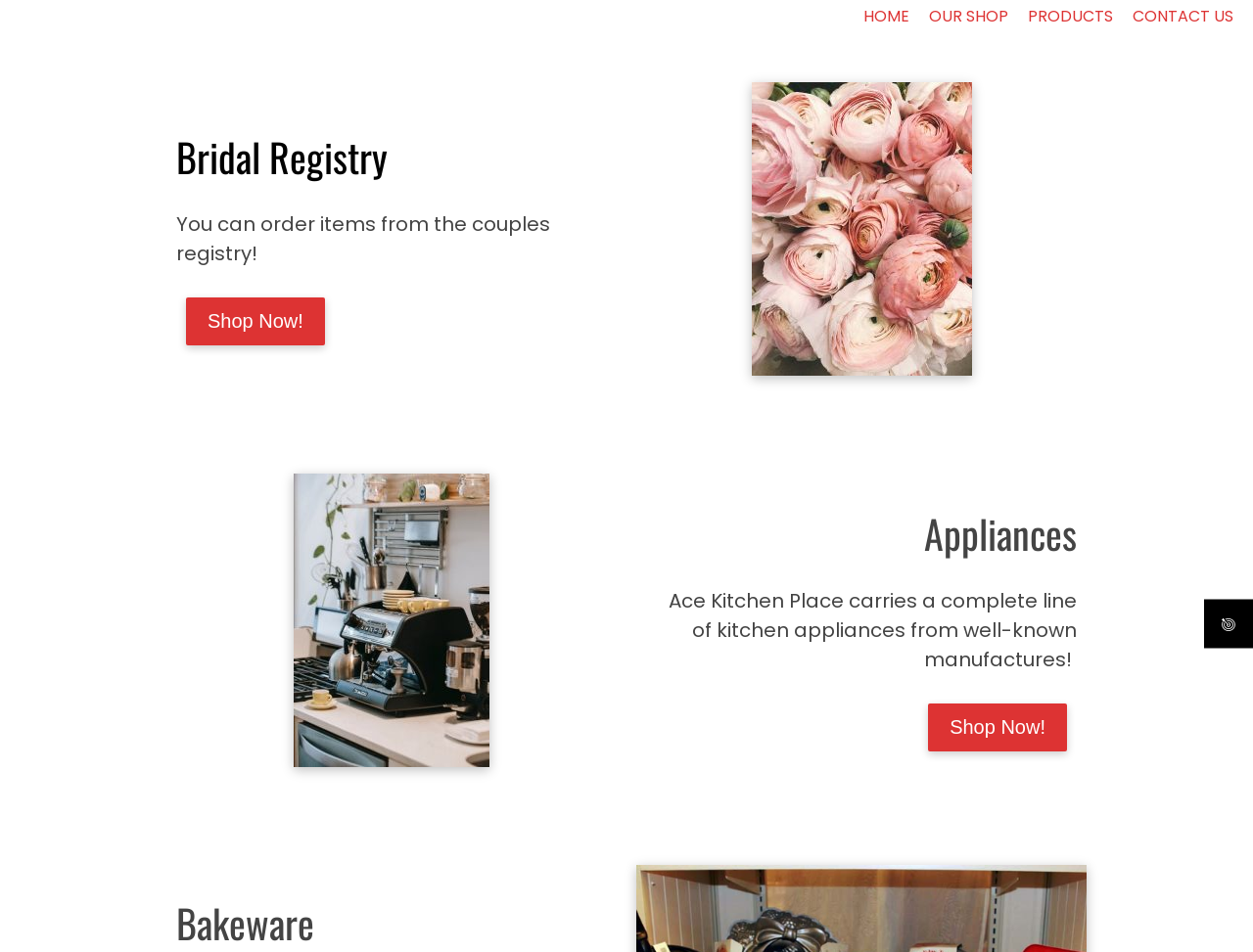What is the function of the '' link?
Based on the image, respond with a single word or phrase.

Unknown